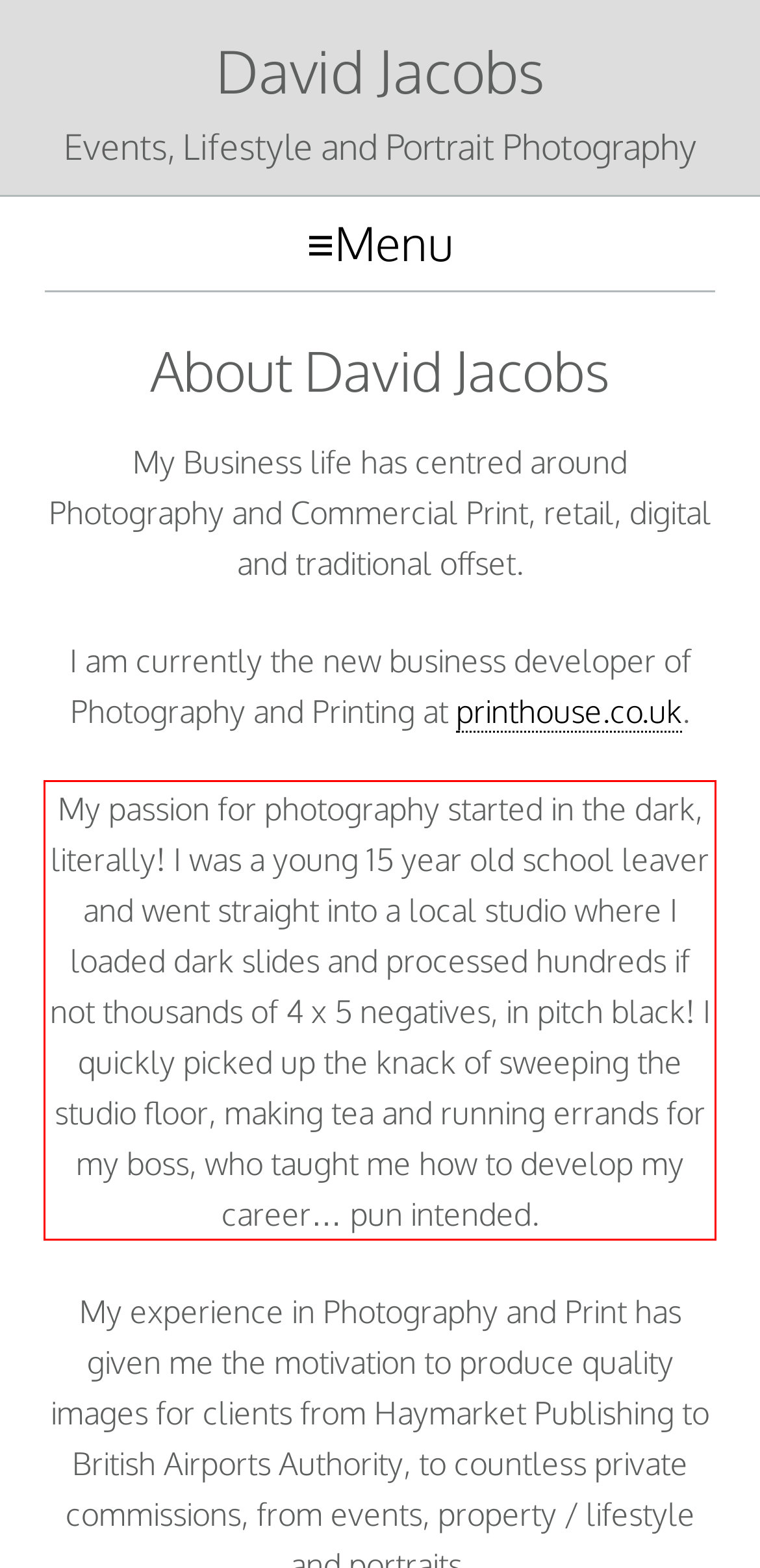You are provided with a screenshot of a webpage containing a red bounding box. Please extract the text enclosed by this red bounding box.

My passion for photography started in the dark, literally! I was a young 15 year old school leaver and went straight into a local studio where I loaded dark slides and processed hundreds if not thousands of 4 x 5 negatives, in pitch black! I quickly picked up the knack of sweeping the studio floor, making tea and running errands for my boss, who taught me how to develop my career… pun intended.